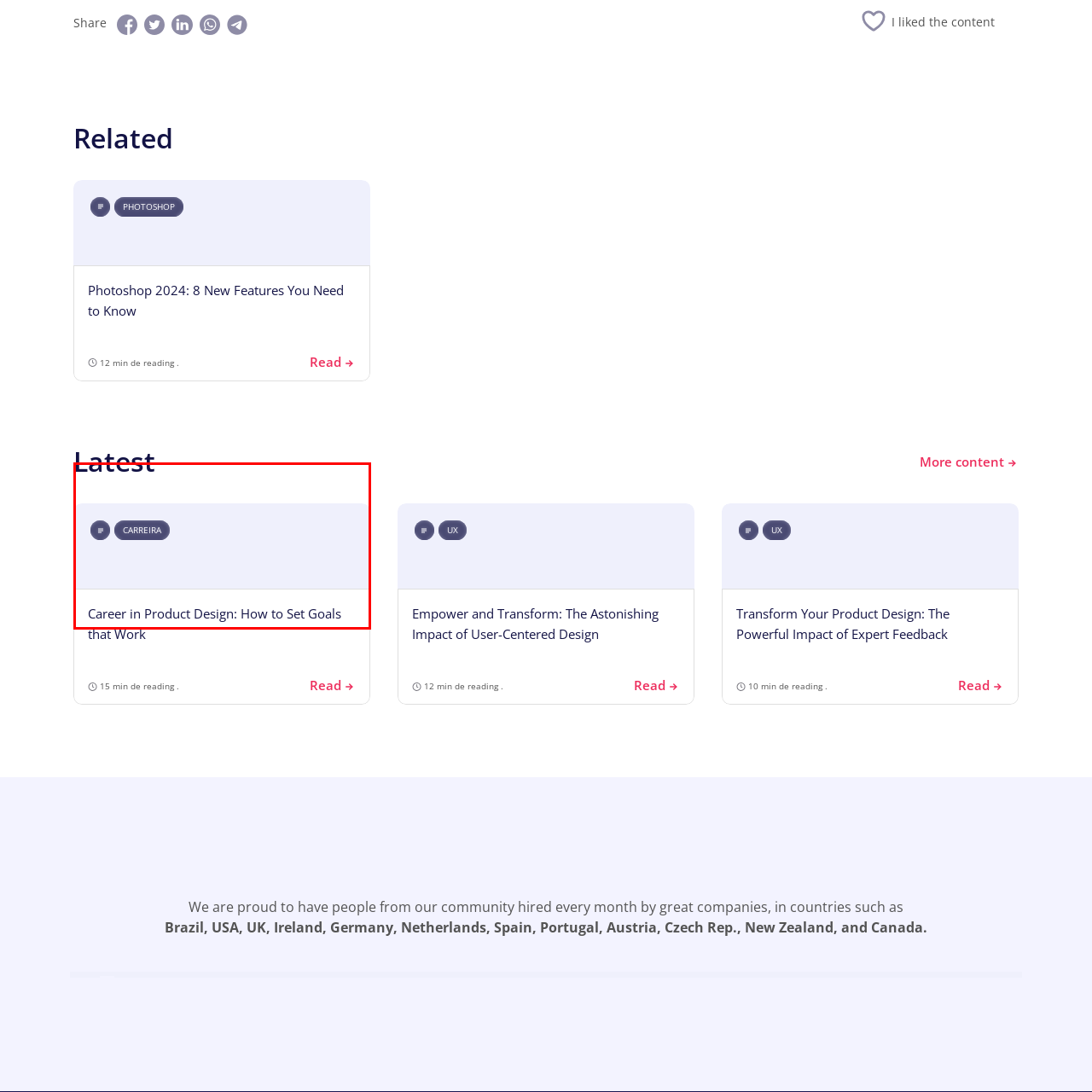Provide an in-depth caption for the image inside the red boundary.

The image showcases a portion of a webpage titled "Latest," highlighting a link related to "Carreira" (Career). The link features the text "Carreira em Product Design: Como Definir Metas que Funcionam," which translates to "Career in Product Design: How to Set Goals that Work." Below this link, there is descriptive text urging readers to explore insights regarding career advancement in product design, emphasizing the importance of setting effective goals within this field. The button for "CARREIRA" visually stands out, designed to attract attention to career-related content.